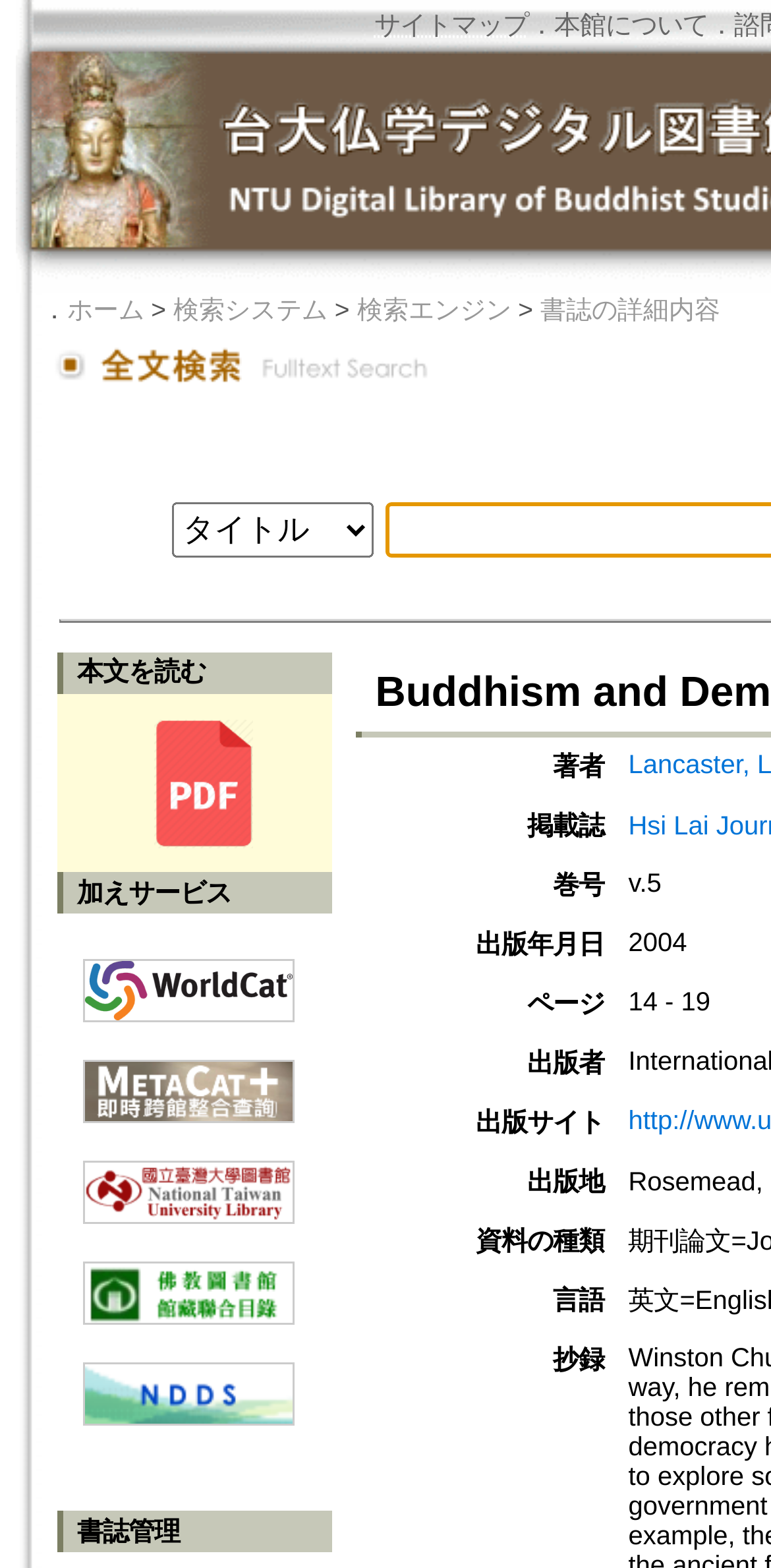Find the bounding box coordinates of the clickable area required to complete the following action: "Contact the website administrator".

None